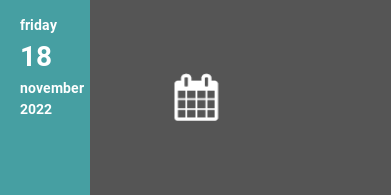What is the month of the event?
Based on the image content, provide your answer in one word or a short phrase.

November